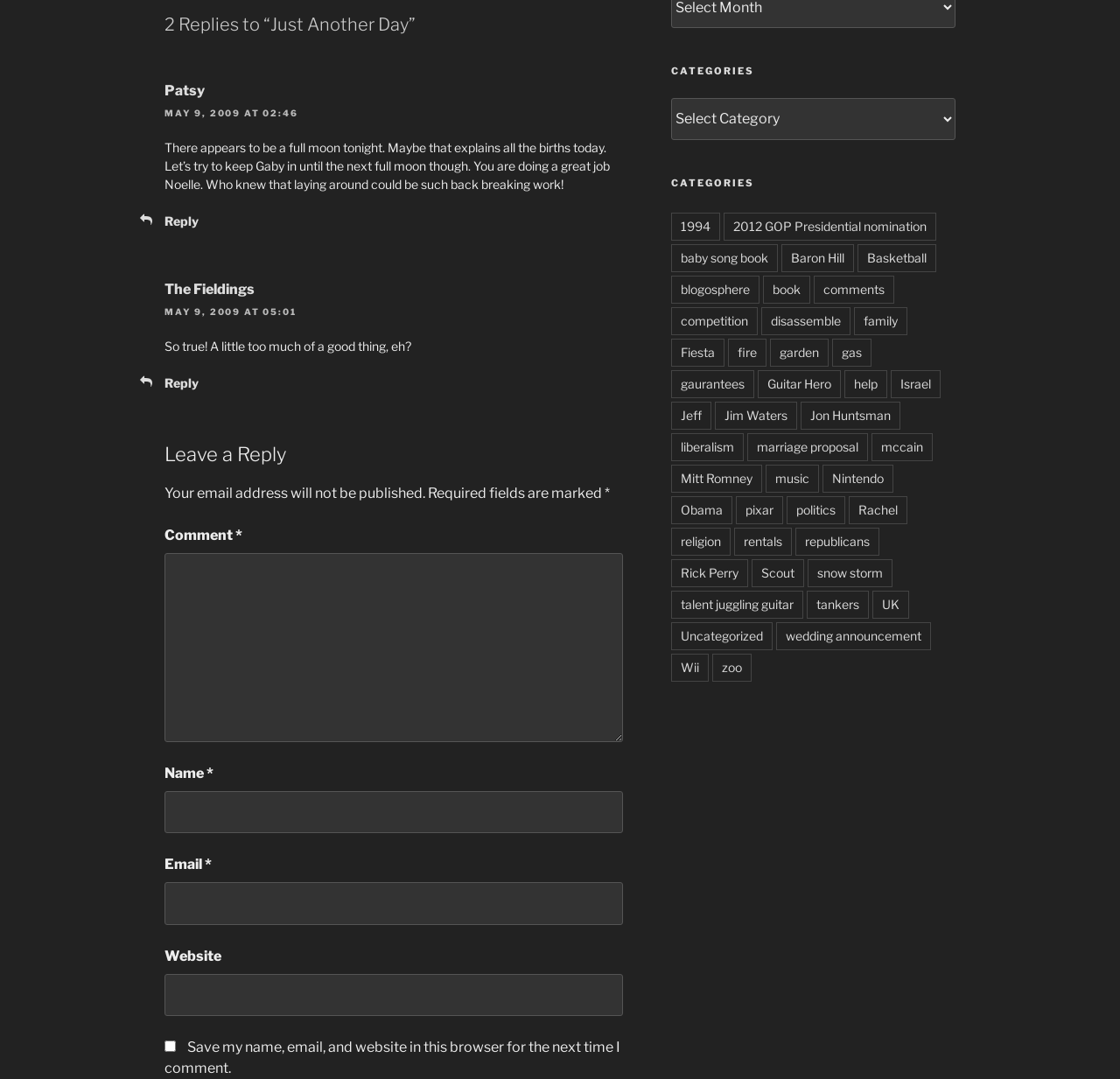How many comments are there on this blog post?
Provide an in-depth answer to the question, covering all aspects.

There are two comments on this blog post, one from 'Patsy' and another from 'The Fieldings', which are mentioned in the article sections.